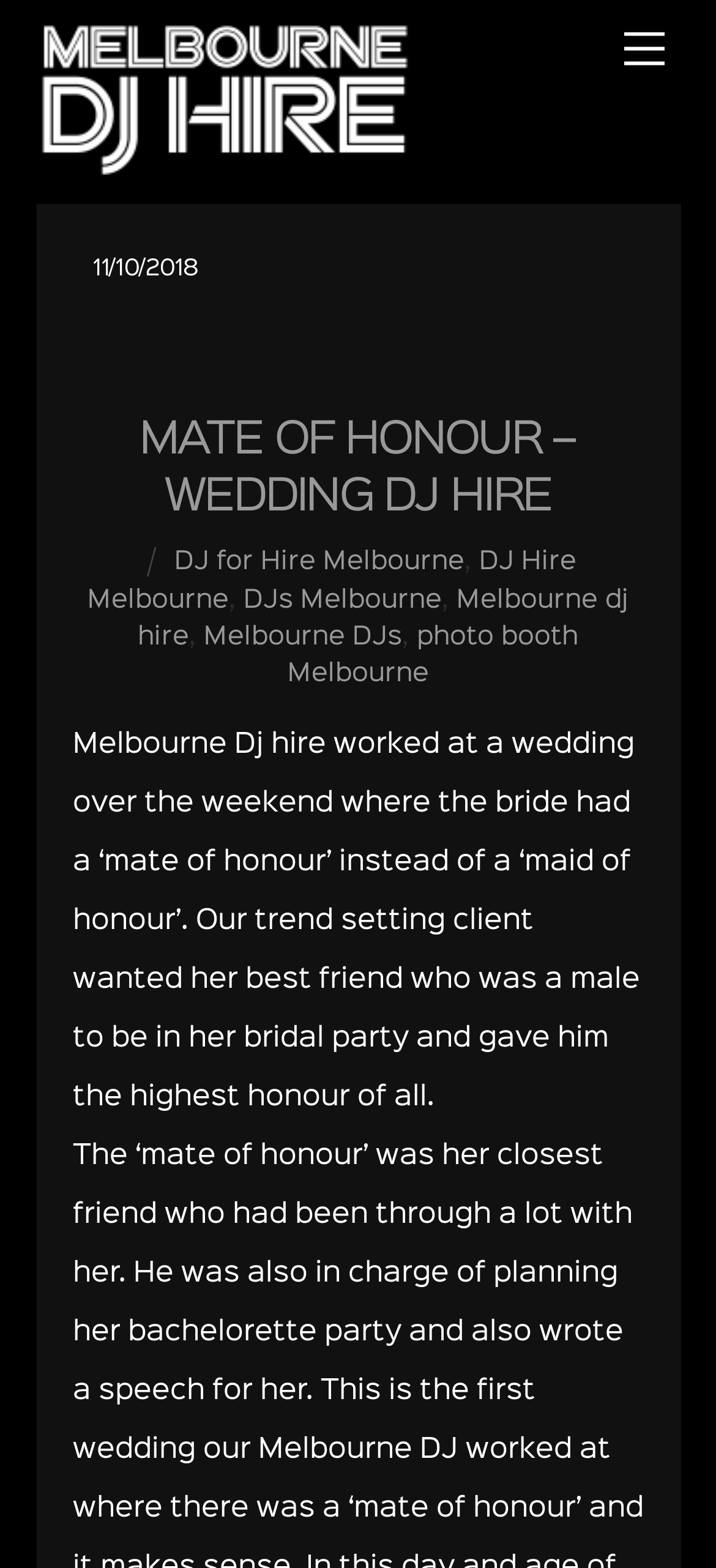Extract the primary heading text from the webpage.

MATE OF HONOUR – WEDDING DJ HIRE